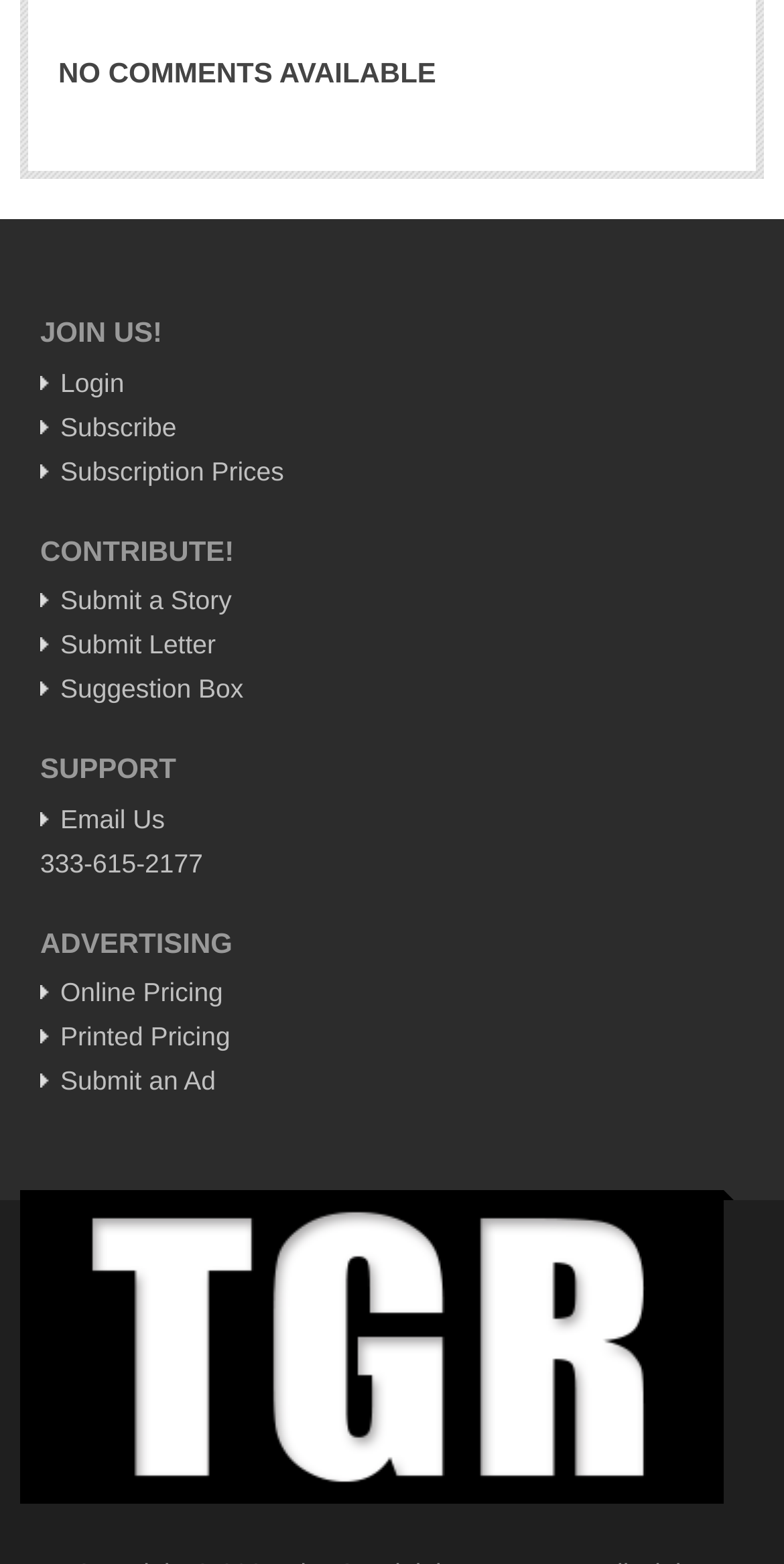Answer briefly with one word or phrase:
What is the purpose of the 'Submit a Story' link?

To contribute an article